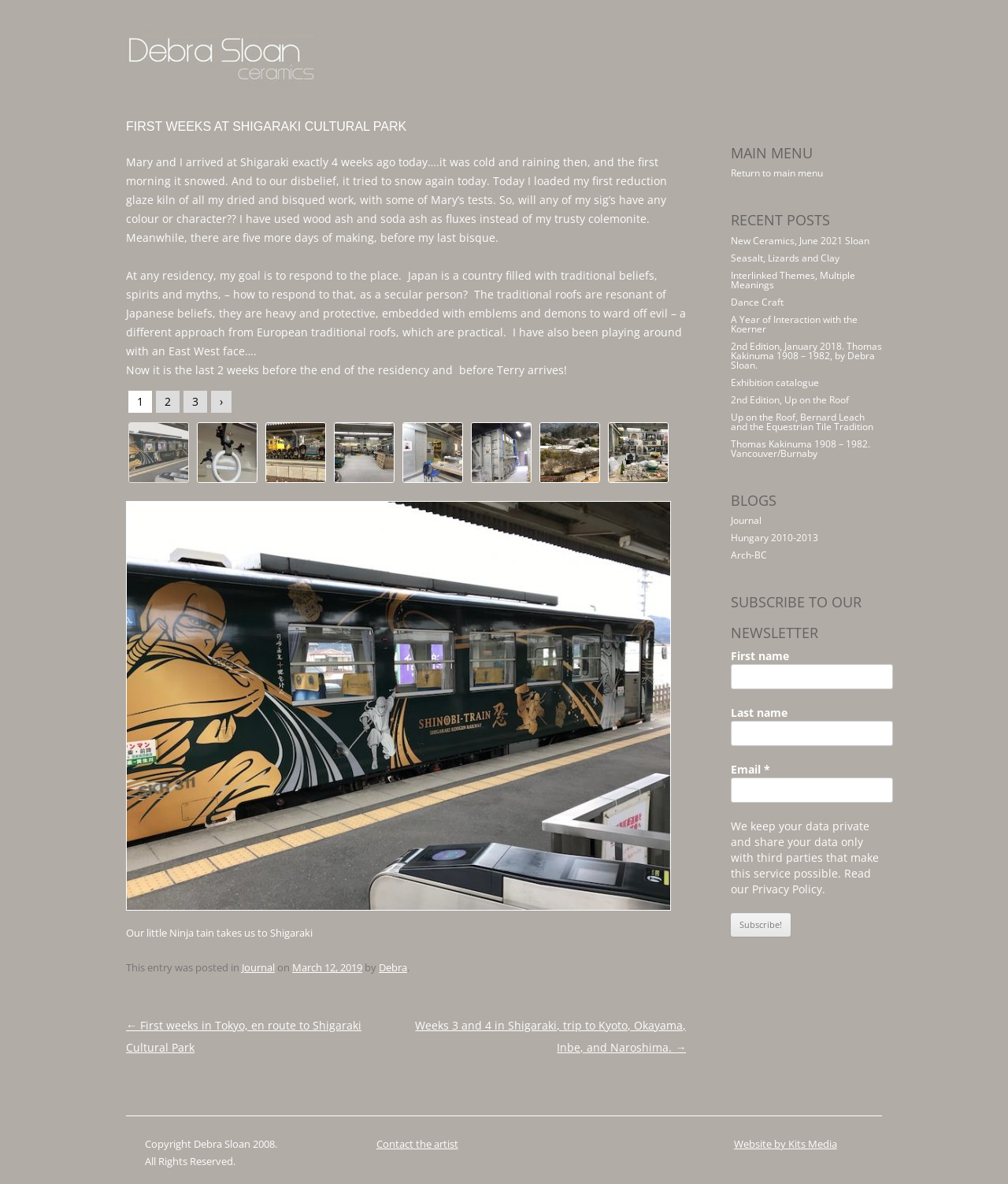Find and specify the bounding box coordinates that correspond to the clickable region for the instruction: "View the image IMG_3719".

[0.128, 0.357, 0.188, 0.408]